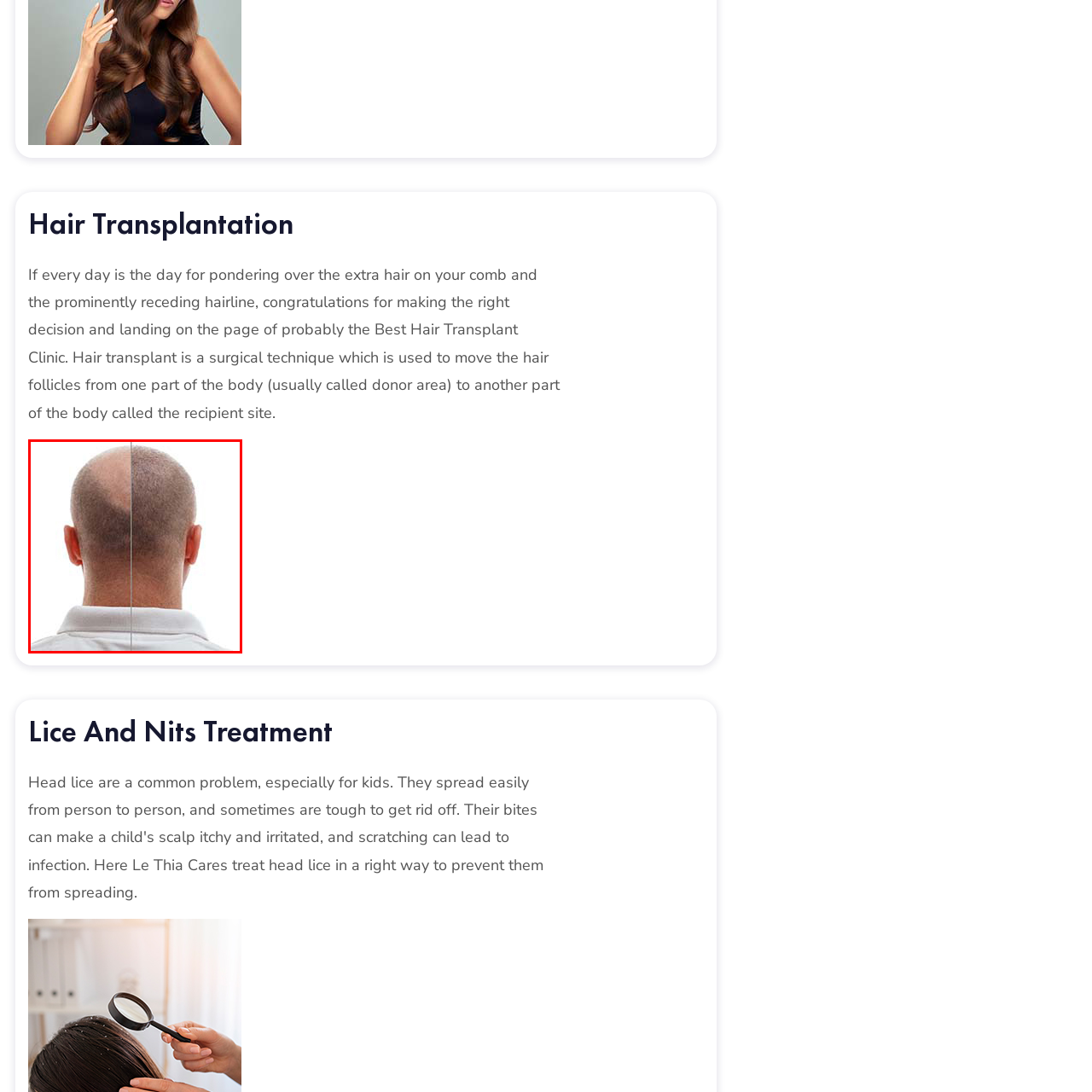Craft a comprehensive description of the image located inside the red boundary.

This image depicts a striking comparison of a person's scalp, illustrating the before-and-after effects of a hair transplant procedure. On the left side, there is a visible thinning patch and receding hairline, showcasing the common concerns many face regarding hair loss. The right side presents a transformed look, highlighting an area with fuller, healthier hair growth, representing the successful results achievable through hair transplantation. This visual effectively communicates the potential benefits of the procedure, providing hope and encouragement to those contemplating similar treatments. The individual is seen from the back, wearing a simple white shirt, further emphasizing the focus on the hair transformation.